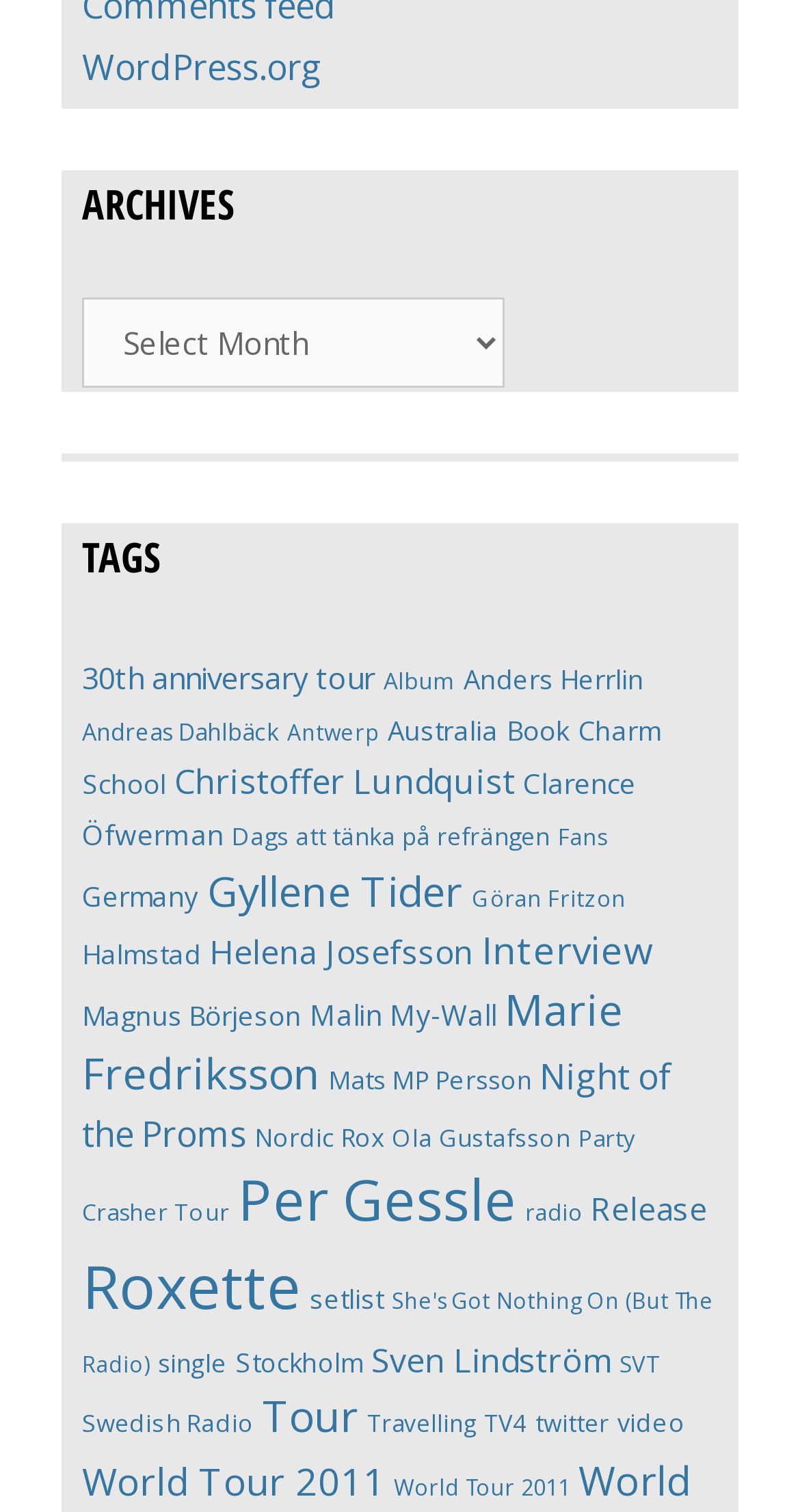What is the topic with the second most items on this webpage?
Using the image as a reference, give a one-word or short phrase answer.

Per Gessle